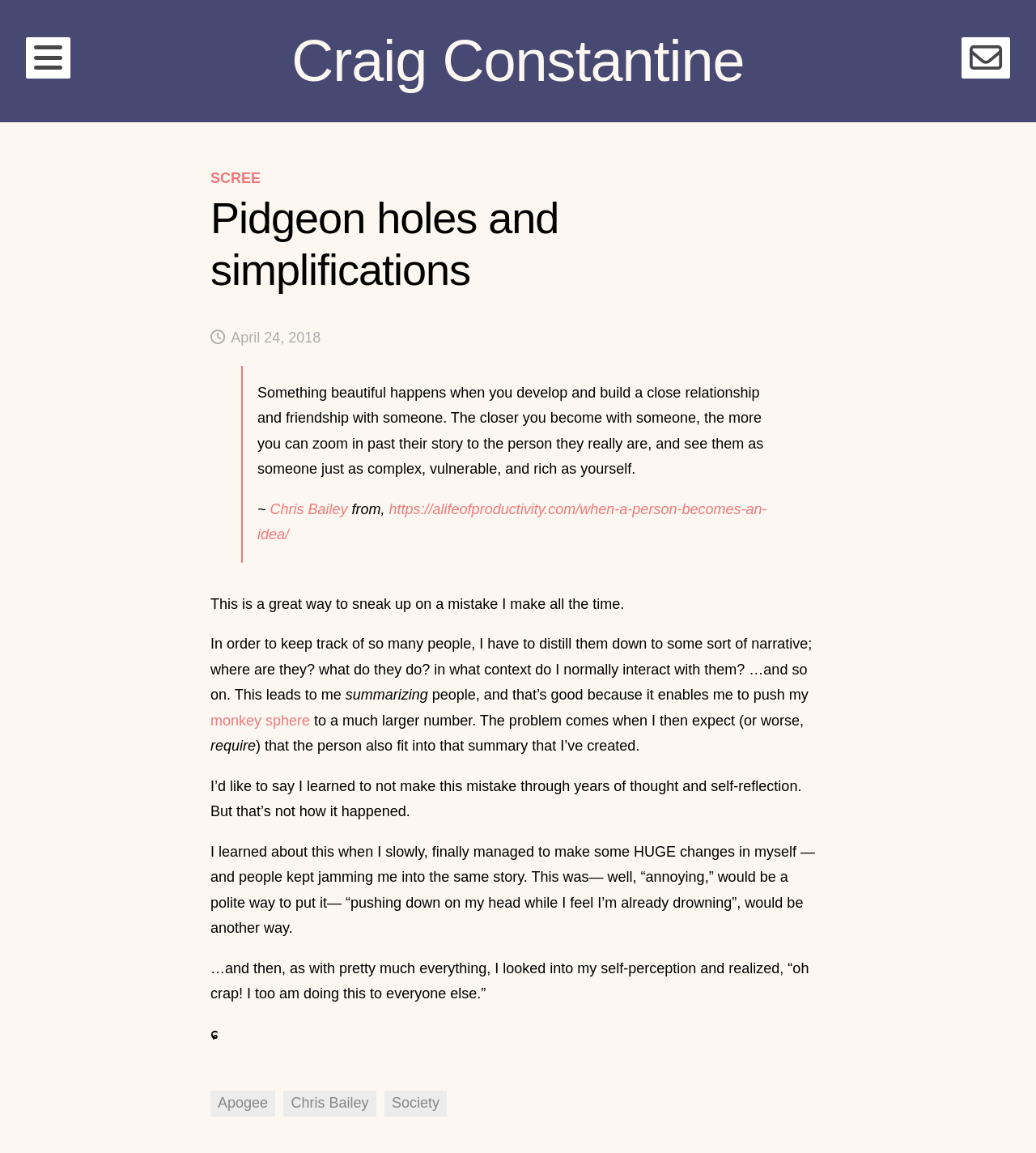What is the name of the weekly newsletter?
Please give a detailed and elaborate answer to the question based on the image.

The weekly newsletter is mentioned in the section with the heading 'Subscribe…' and is described as 'A weekly serving of 7 things for you to savor.' The name of the newsletter is '7 for Sunday' and it is sent to subscribers on Sundays.